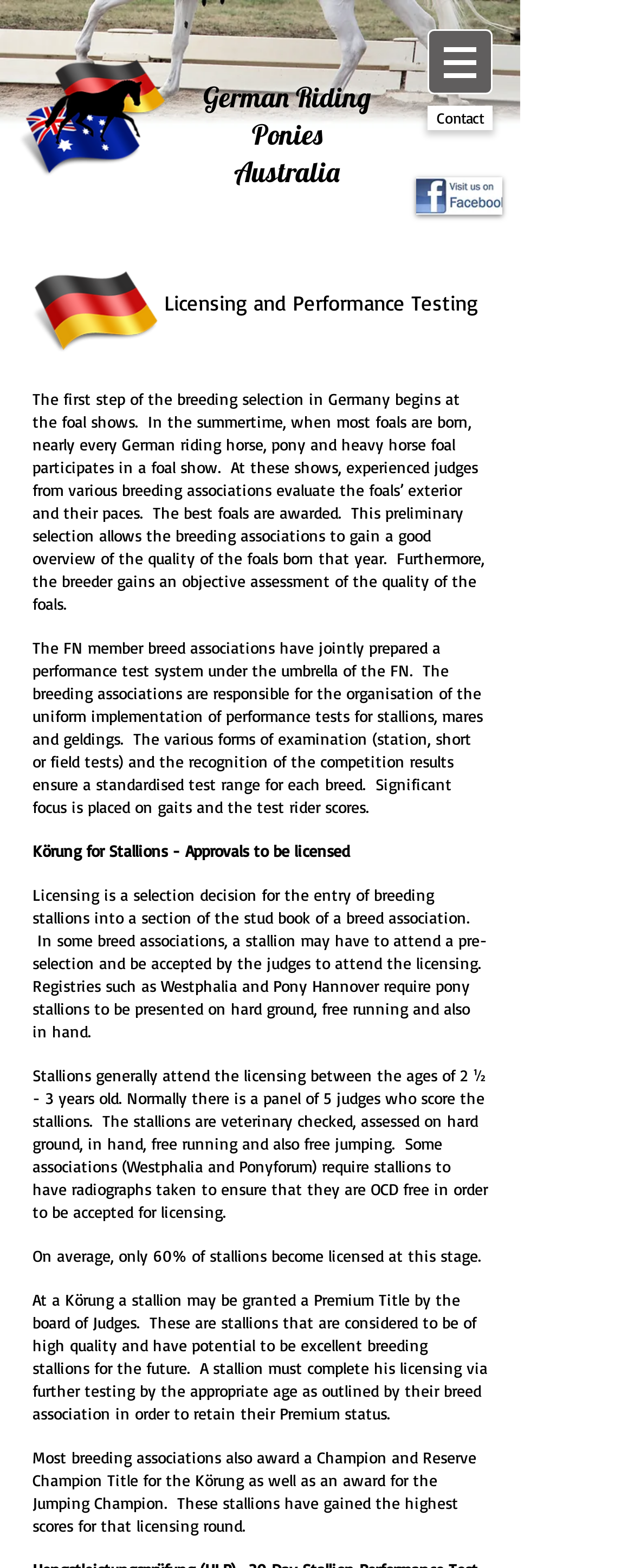Find the bounding box of the UI element described as follows: "Contact".

[0.674, 0.067, 0.777, 0.083]